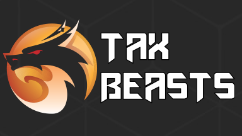Describe the scene depicted in the image with great detail.

The image features a stylized logo for "Tax Beasts." This logo incorporates a fierce-looking dragon in gradient shades of warm orange and red, set against a sleek black background. The dragon, with striking red eyes and sharp features, symbolizes strength and ferocity, aligning with the theme of tackling taxes with power. 

The name "Tax Beasts" is displayed prominently in bold, white, angular typography, conveying a modern and dynamic aesthetic. The combination of the dragon and the striking font creates a memorable visual identity, suggesting a service that helps users navigate the complexities of taxes with confidence and expertise. This logo effectively captures the essence of a brand aimed at making tax management less daunting and more manageable for its clients.